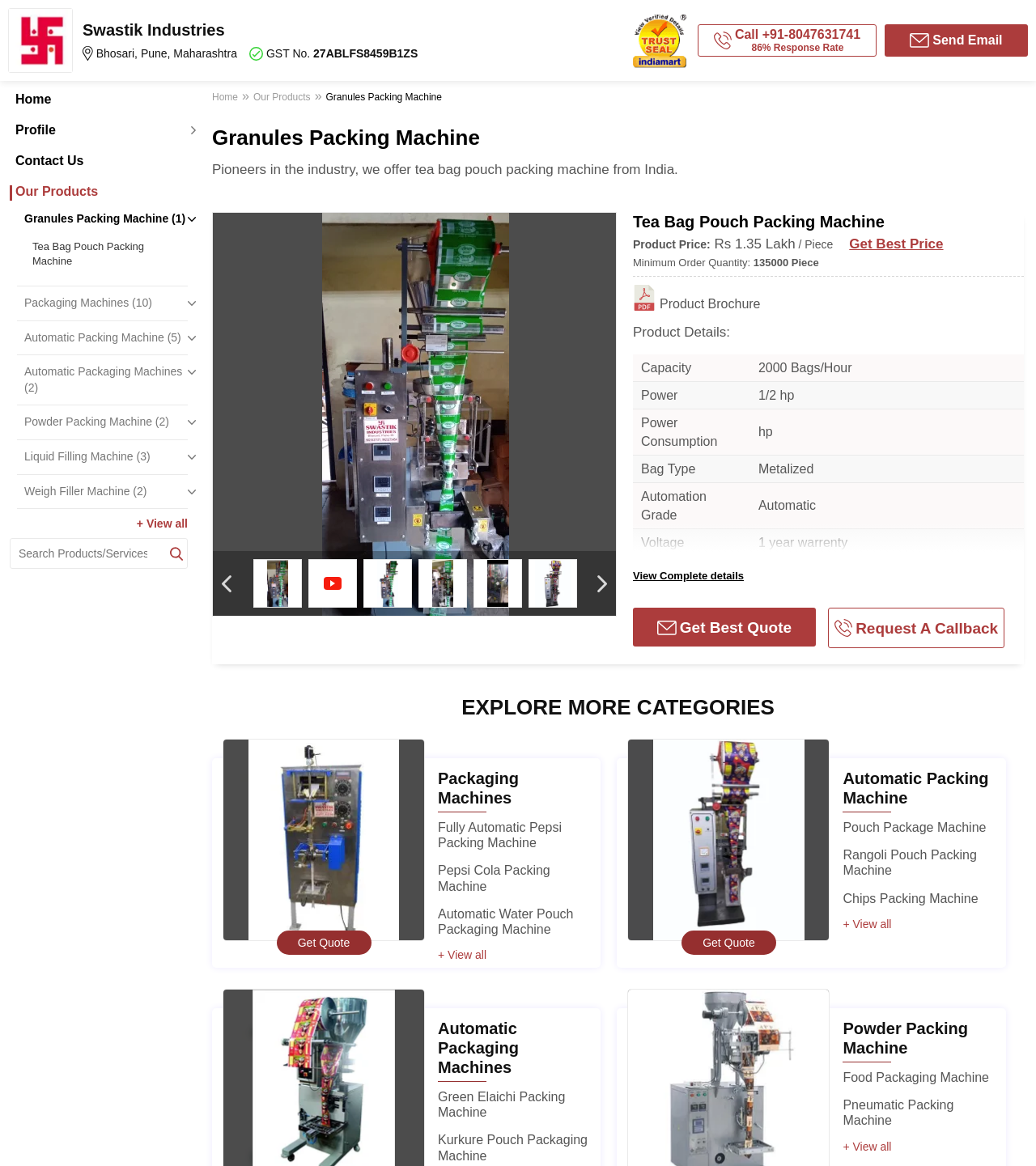What is the response rate of the company?
Based on the screenshot, provide your answer in one word or phrase.

86%